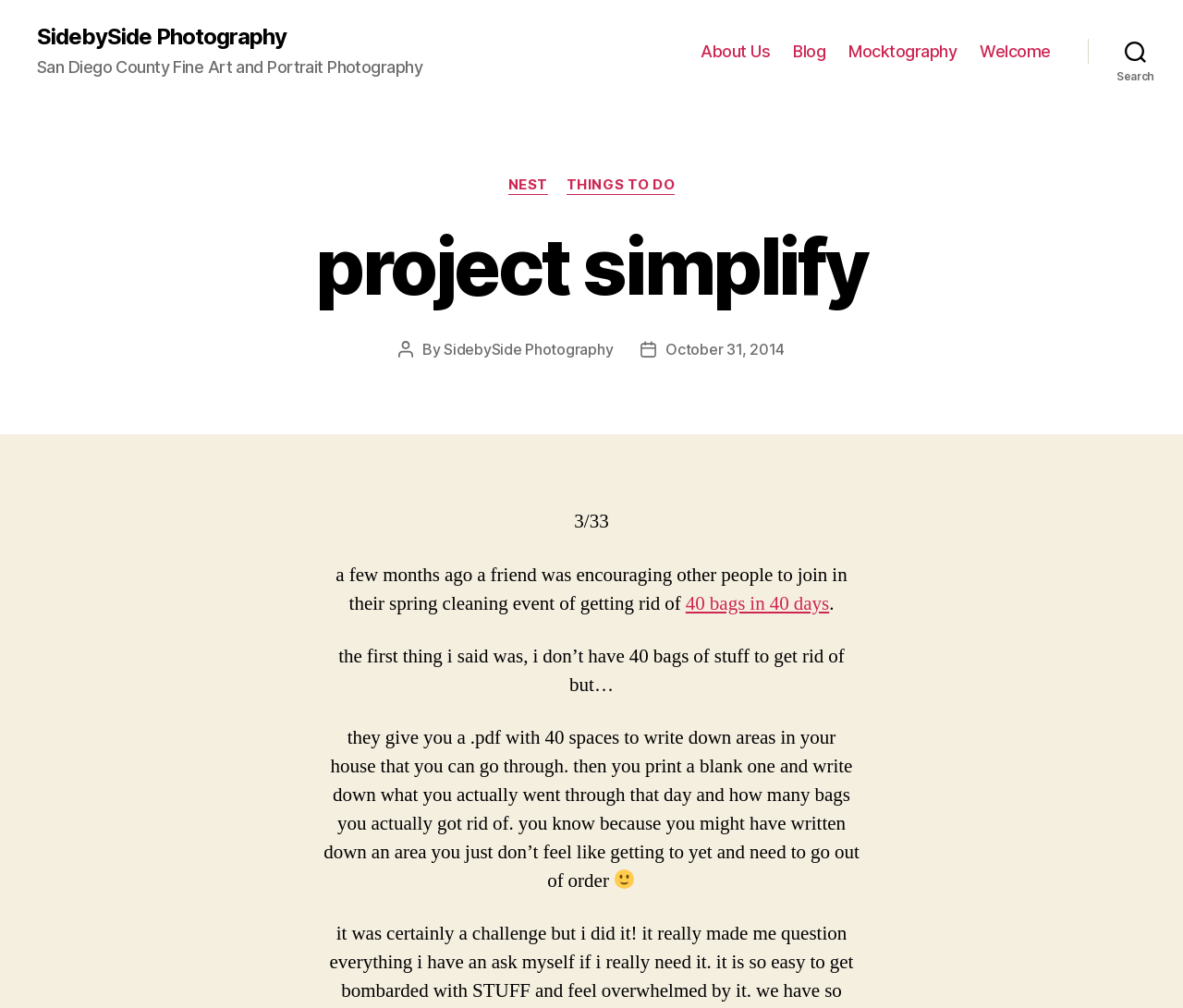Pinpoint the bounding box coordinates of the element to be clicked to execute the instruction: "Read the blog".

[0.671, 0.041, 0.698, 0.061]